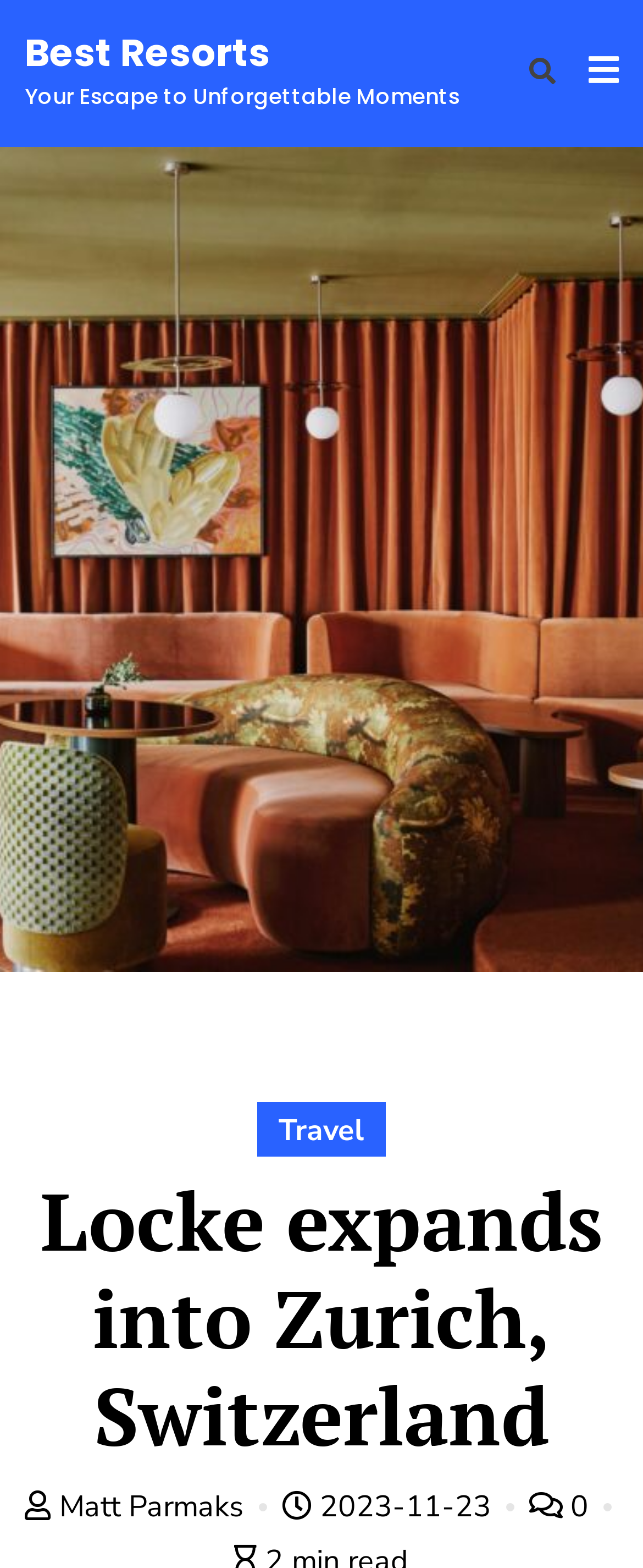Refer to the image and provide an in-depth answer to the question: 
What is the location of the resort?

The location of the resort can be found in the heading element with the text 'Locke expands into Zurich, Switzerland' which is located at the middle of the webpage, with a bounding box coordinate of [0.038, 0.749, 0.962, 0.944].